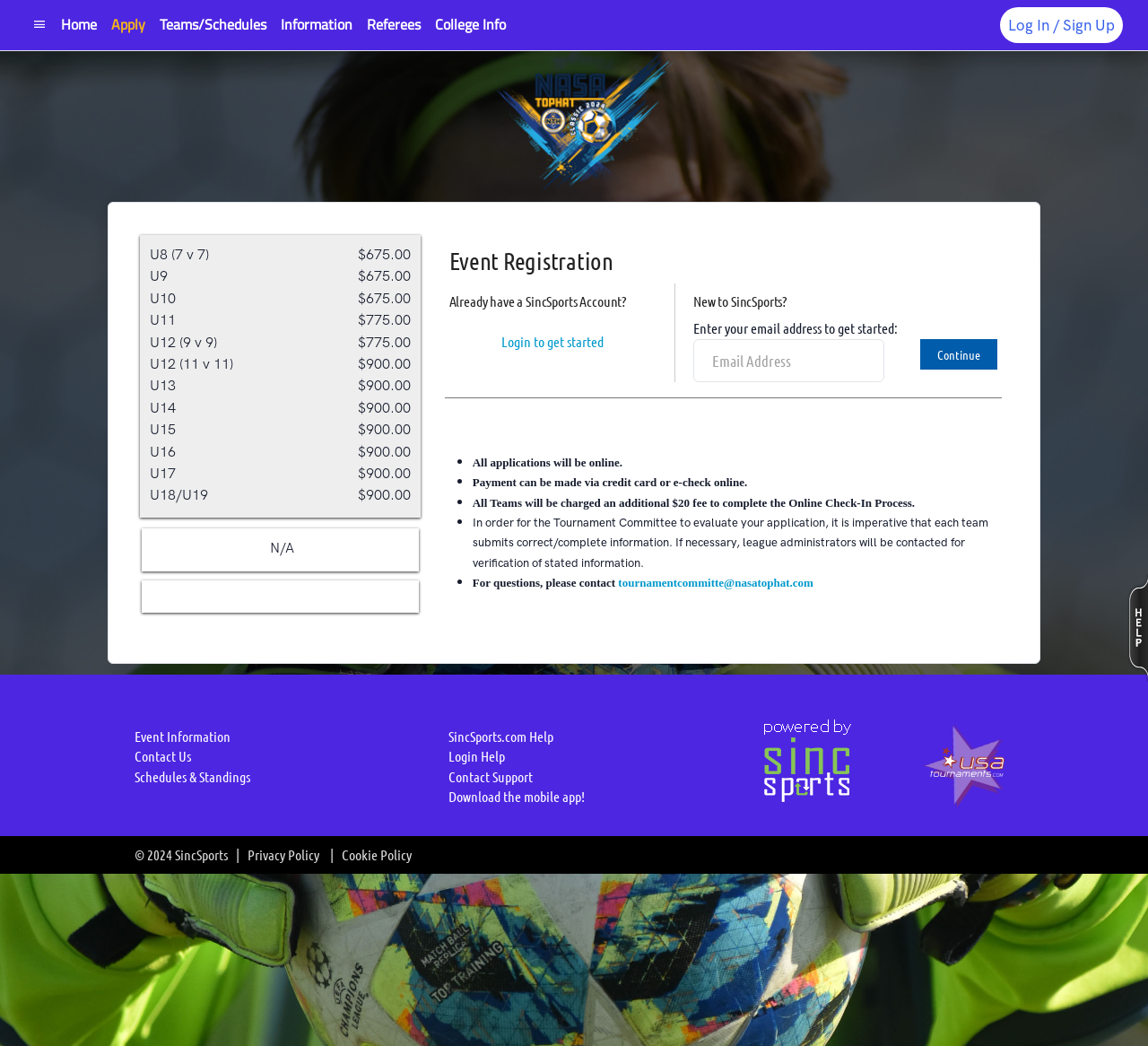Please indicate the bounding box coordinates for the clickable area to complete the following task: "Enter email address to get started". The coordinates should be specified as four float numbers between 0 and 1, i.e., [left, top, right, bottom].

[0.604, 0.324, 0.77, 0.365]